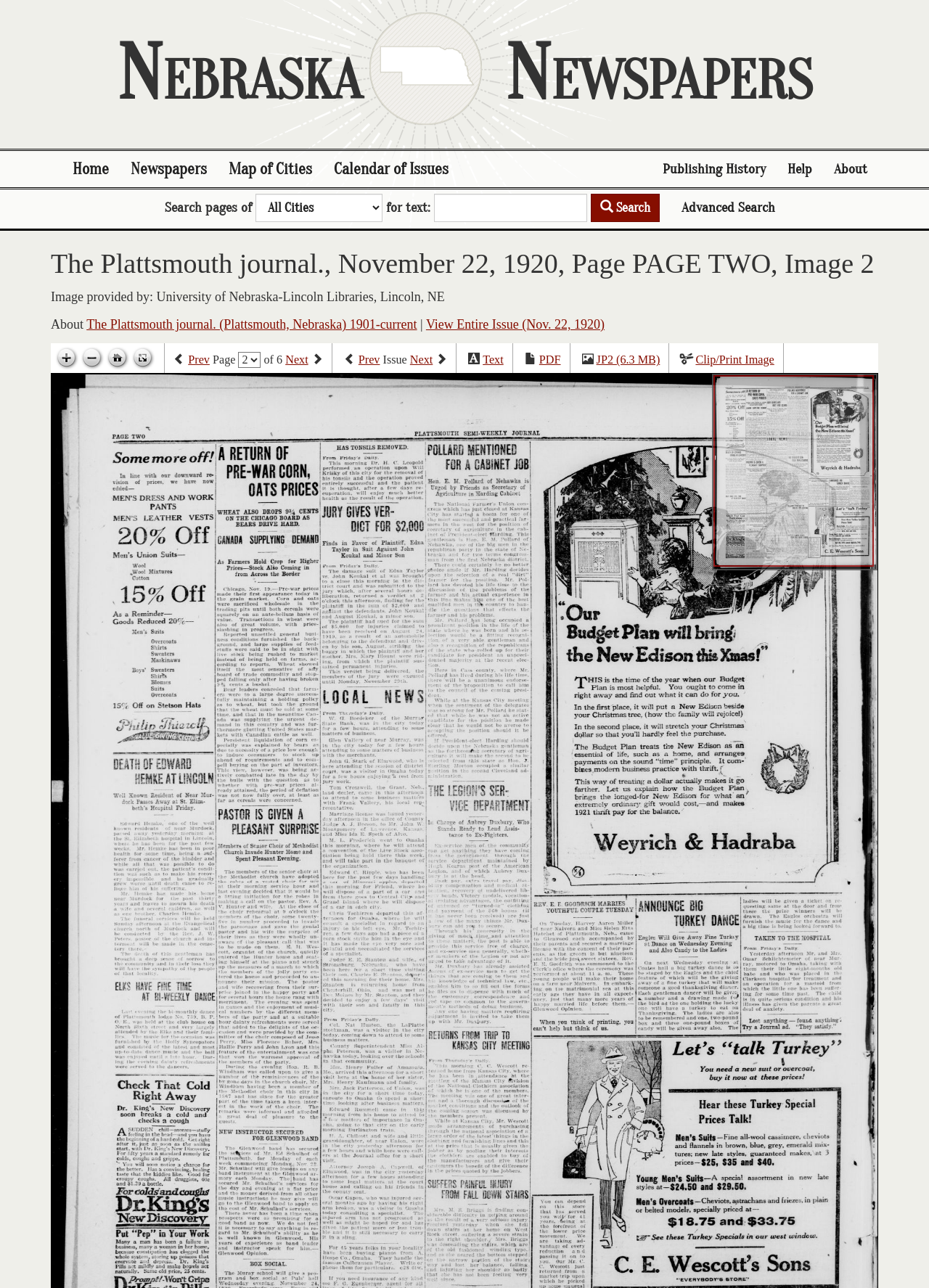Identify the bounding box coordinates of the element that should be clicked to fulfill this task: "Go to home page". The coordinates should be provided as four float numbers between 0 and 1, i.e., [left, top, right, bottom].

[0.066, 0.117, 0.129, 0.145]